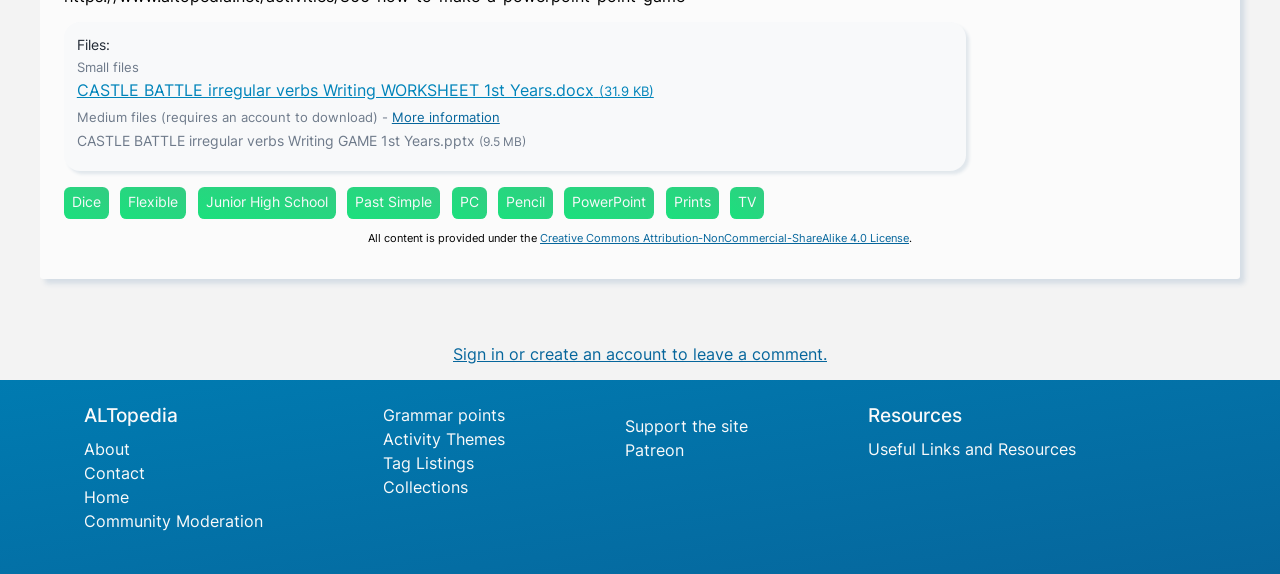From the webpage screenshot, identify the region described by aria-label="twitter". Provide the bounding box coordinates as (top-left x, top-left y, bottom-right x, bottom-right y), with each value being a floating point number between 0 and 1.

None